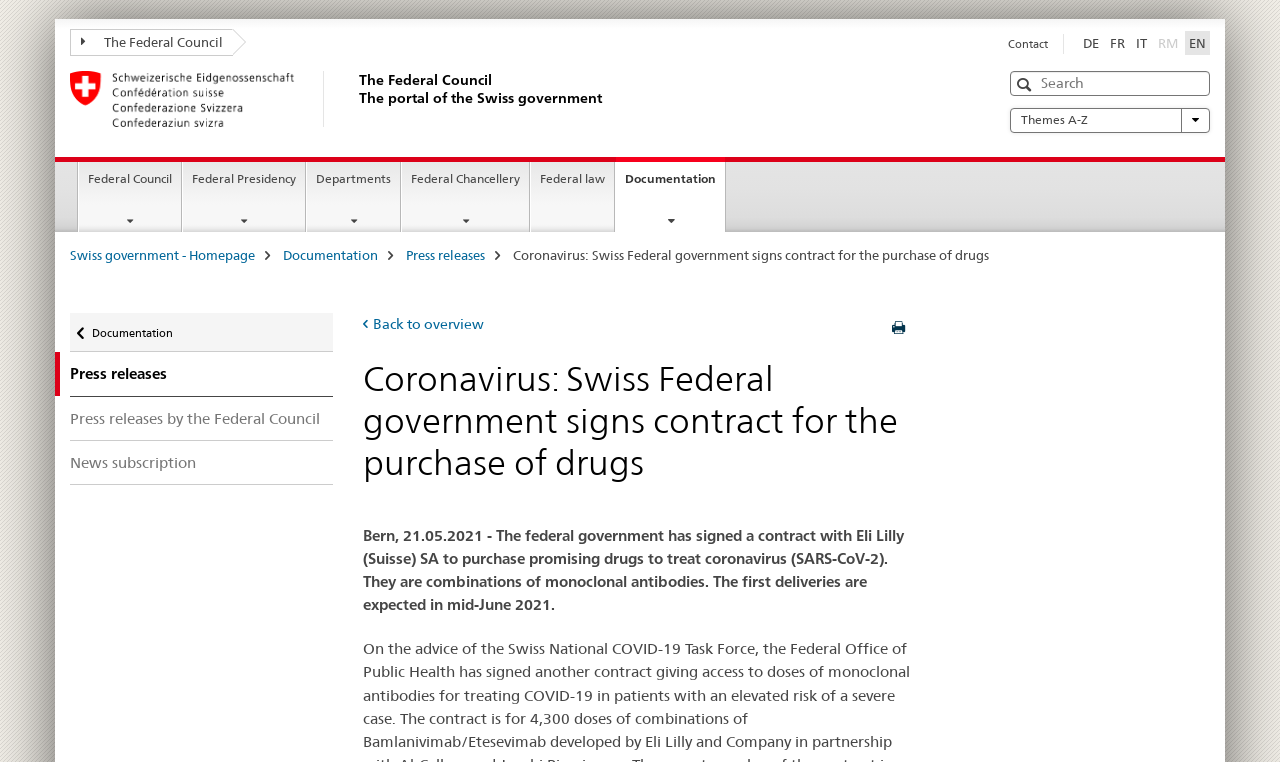Locate the bounding box coordinates of the area to click to fulfill this instruction: "Search for something". The bounding box should be presented as four float numbers between 0 and 1, in the order [left, top, right, bottom].

[0.789, 0.093, 0.945, 0.126]